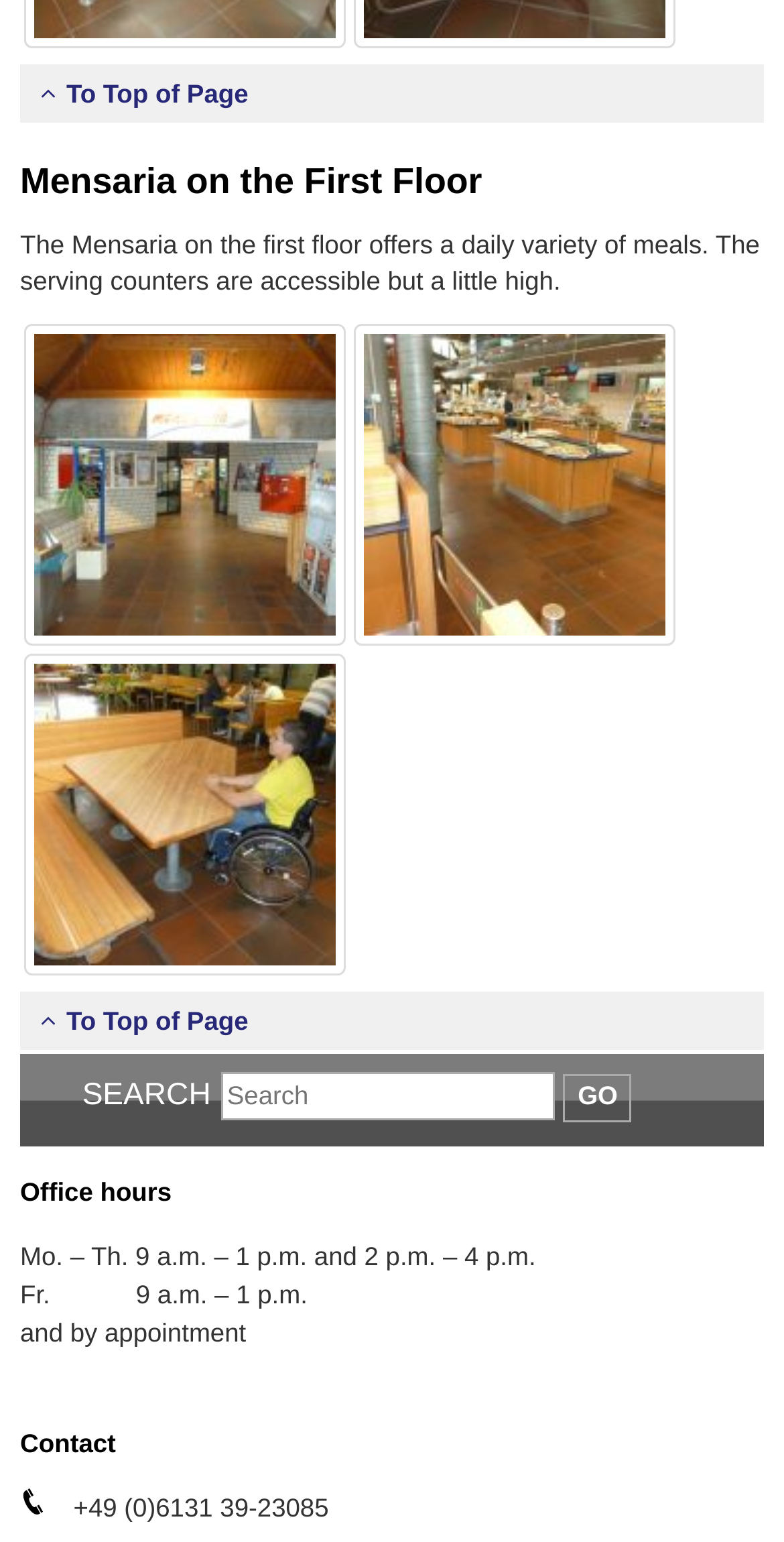Identify the bounding box coordinates of the region that should be clicked to execute the following instruction: "call the contact number".

[0.084, 0.968, 0.419, 0.987]